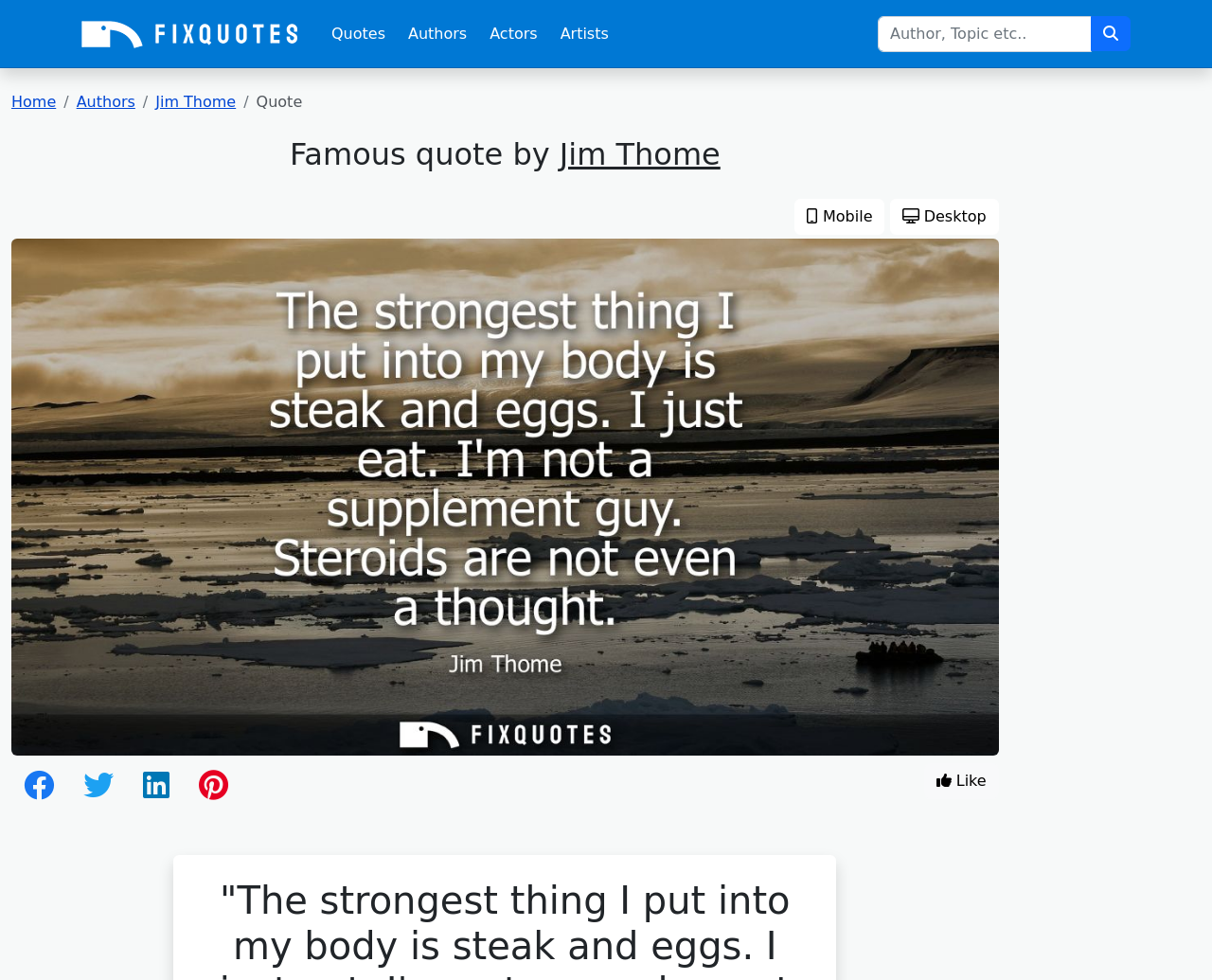How many main sections are there in the top navigation?
Based on the visual information, provide a detailed and comprehensive answer.

I counted the number of main sections in the top navigation, which are 'FixQuotes Logo White', 'Quotes', 'Authors', 'Actors', and 'Artists'.